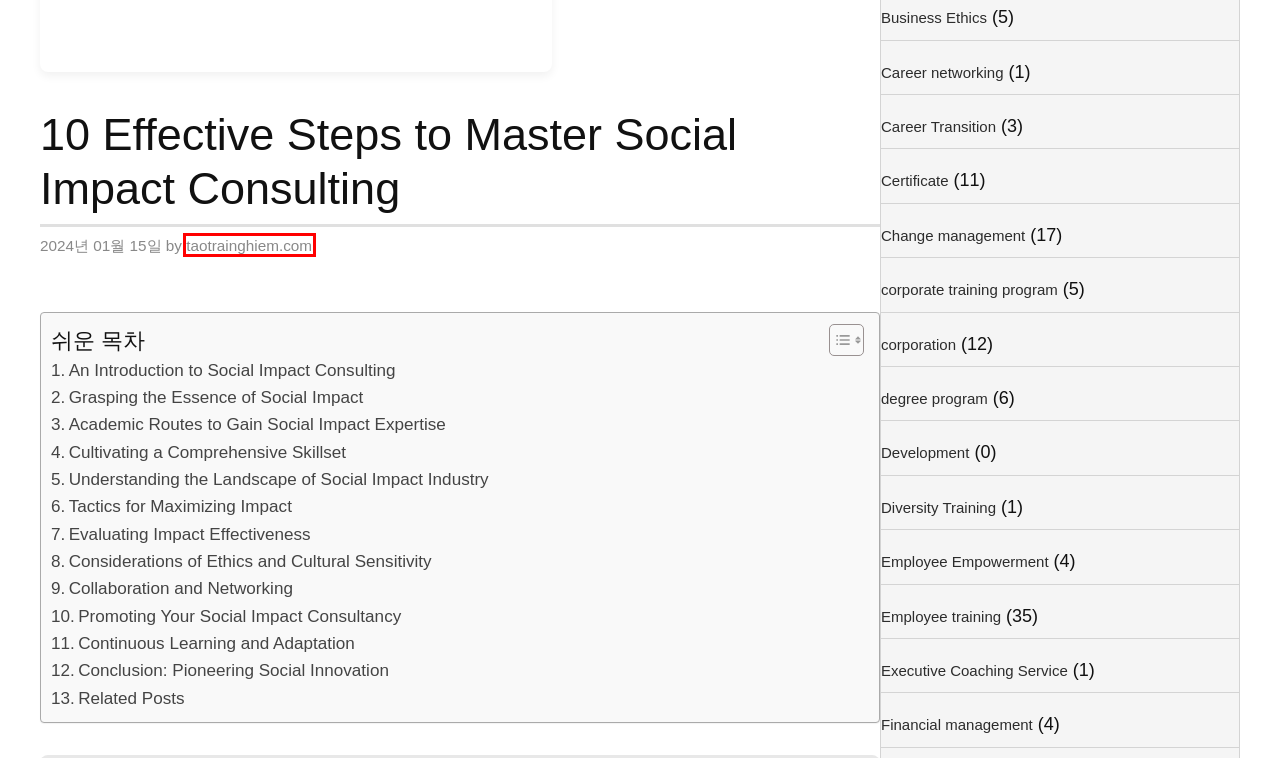A screenshot of a webpage is given with a red bounding box around a UI element. Choose the description that best matches the new webpage shown after clicking the element within the red bounding box. Here are the candidates:
A. corporation - Professional Growth Academy
B. Career networking - Professional Growth Academy
C. degree program - Professional Growth Academy
D. Employee training - Professional Growth Academy
E. corporate training program - Professional Growth Academy
F. taotrainghiem.com - Professional Growth Academy
G. Career Transition - Professional Growth Academy
H. Certificate - Professional Growth Academy

F